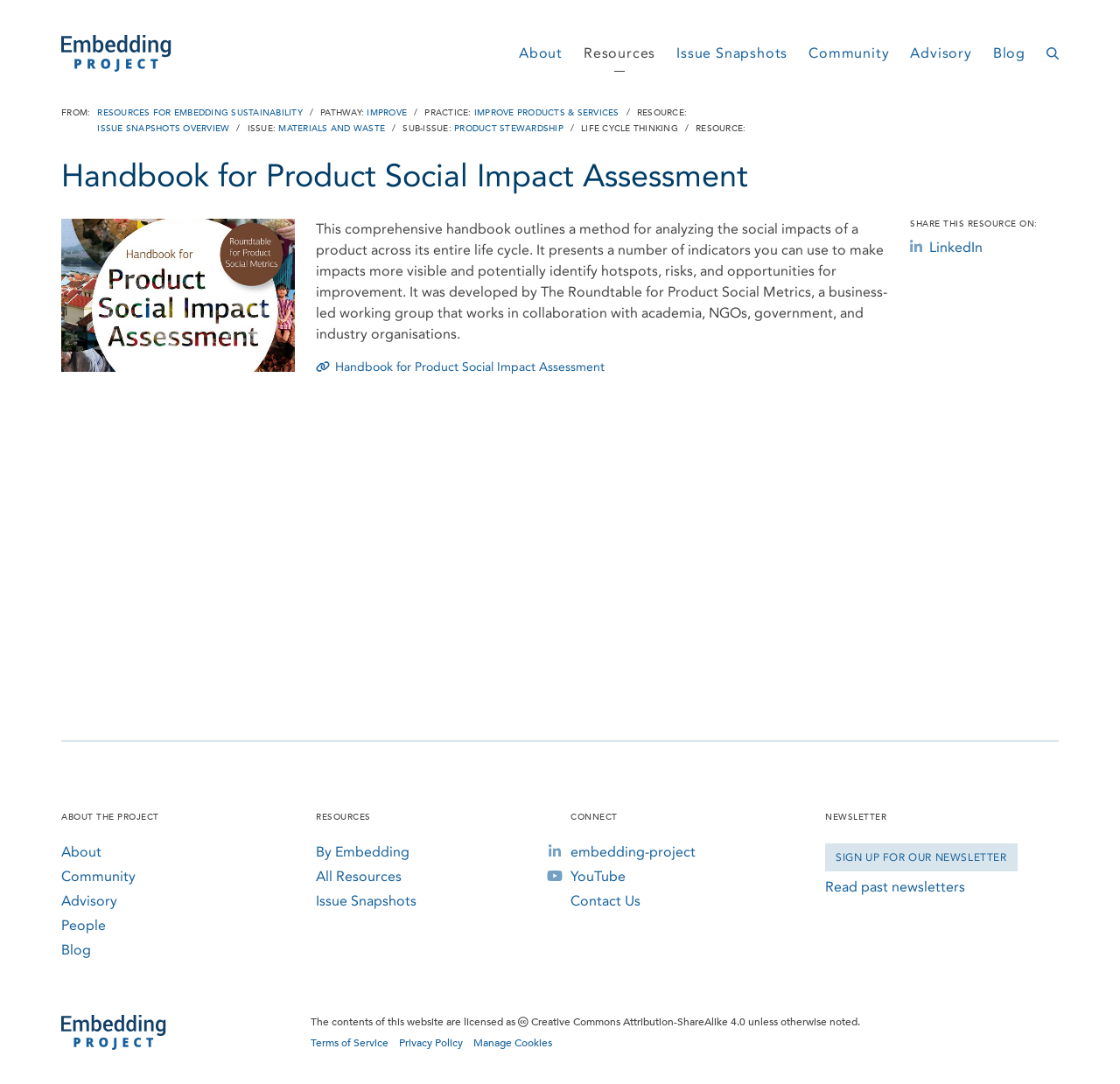Identify the bounding box coordinates of the clickable section necessary to follow the following instruction: "Go to About page". The coordinates should be presented as four float numbers from 0 to 1, i.e., [left, top, right, bottom].

[0.463, 0.039, 0.502, 0.059]